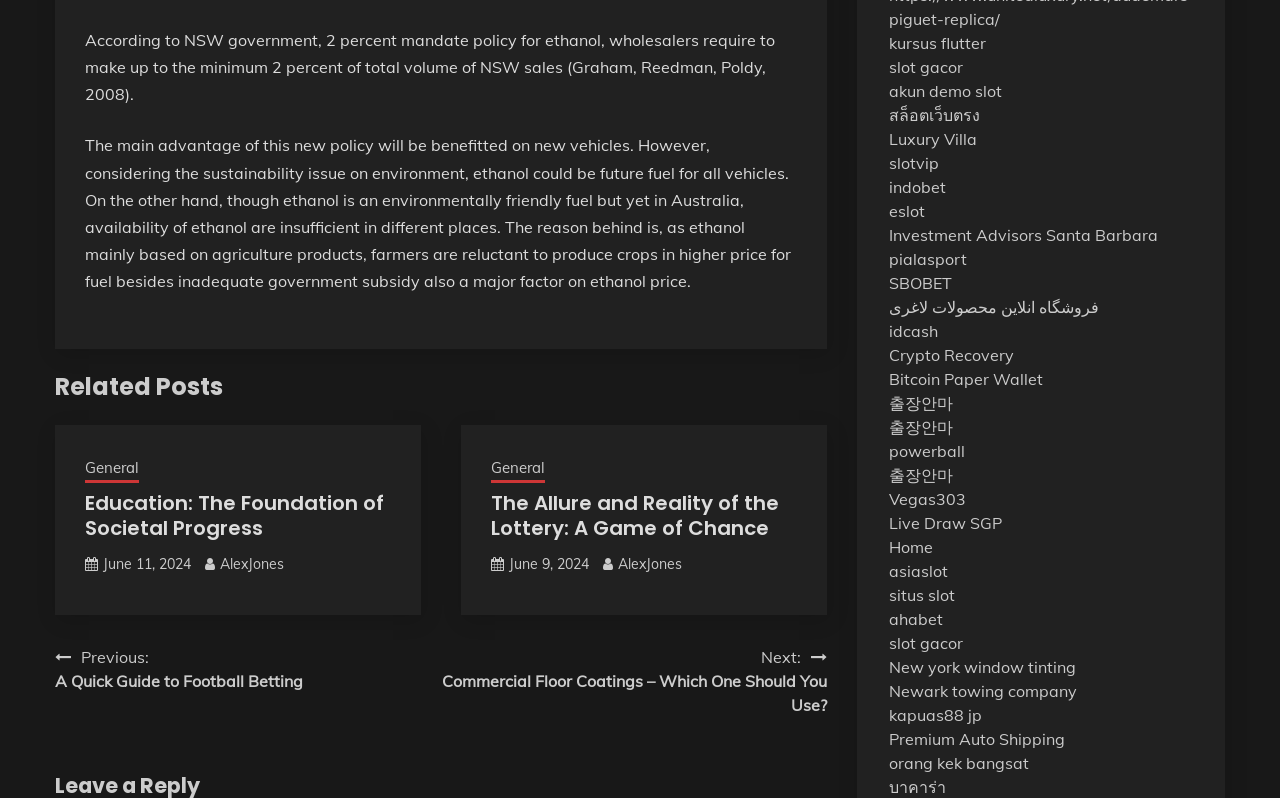What is the topic of the first paragraph? Refer to the image and provide a one-word or short phrase answer.

Ethanol policy